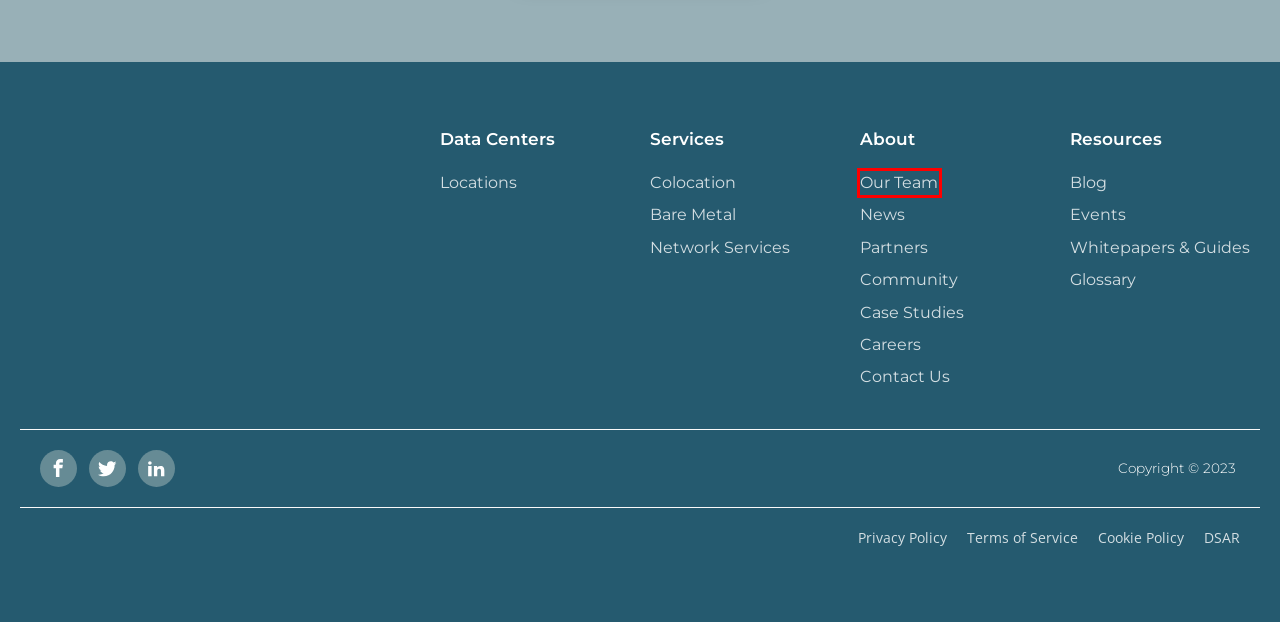Given a screenshot of a webpage with a red bounding box highlighting a UI element, determine which webpage description best matches the new webpage that appears after clicking the highlighted element. Here are the candidates:
A. Premier Colocation Services - Evocative Data Centers
B. Partner With Evocative For Cutting-Edge Infrastructure
C. Network Services - Evocative Data Centers
D. Meet the Experts Driving Our Team - Evocative Data Centers
E. Data Center Solutions Resources - Evocative Data Centers
F. High Performance Bare Metal Solutions - Evocative Data Centers
G. Evocative's Comprehensive Solution Suite - Evocative Global
H. The Data Center Solutions Blog - Evocative Data Centers

D